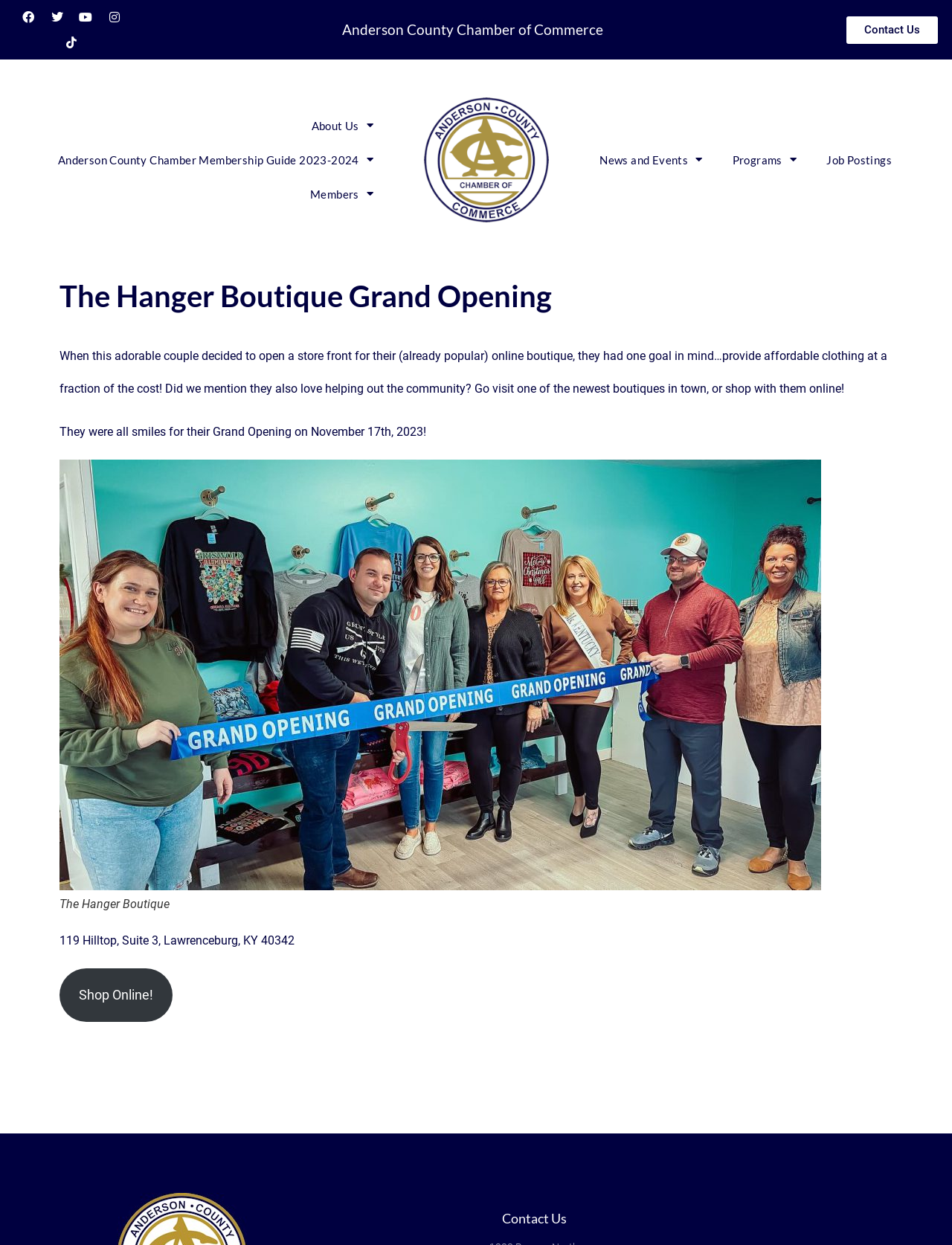What can be done on the boutique's website?
Please provide a comprehensive answer based on the information in the image.

I found the answer by looking at the link element that says 'Shop Online!', which suggests that the boutique's website allows online shopping.